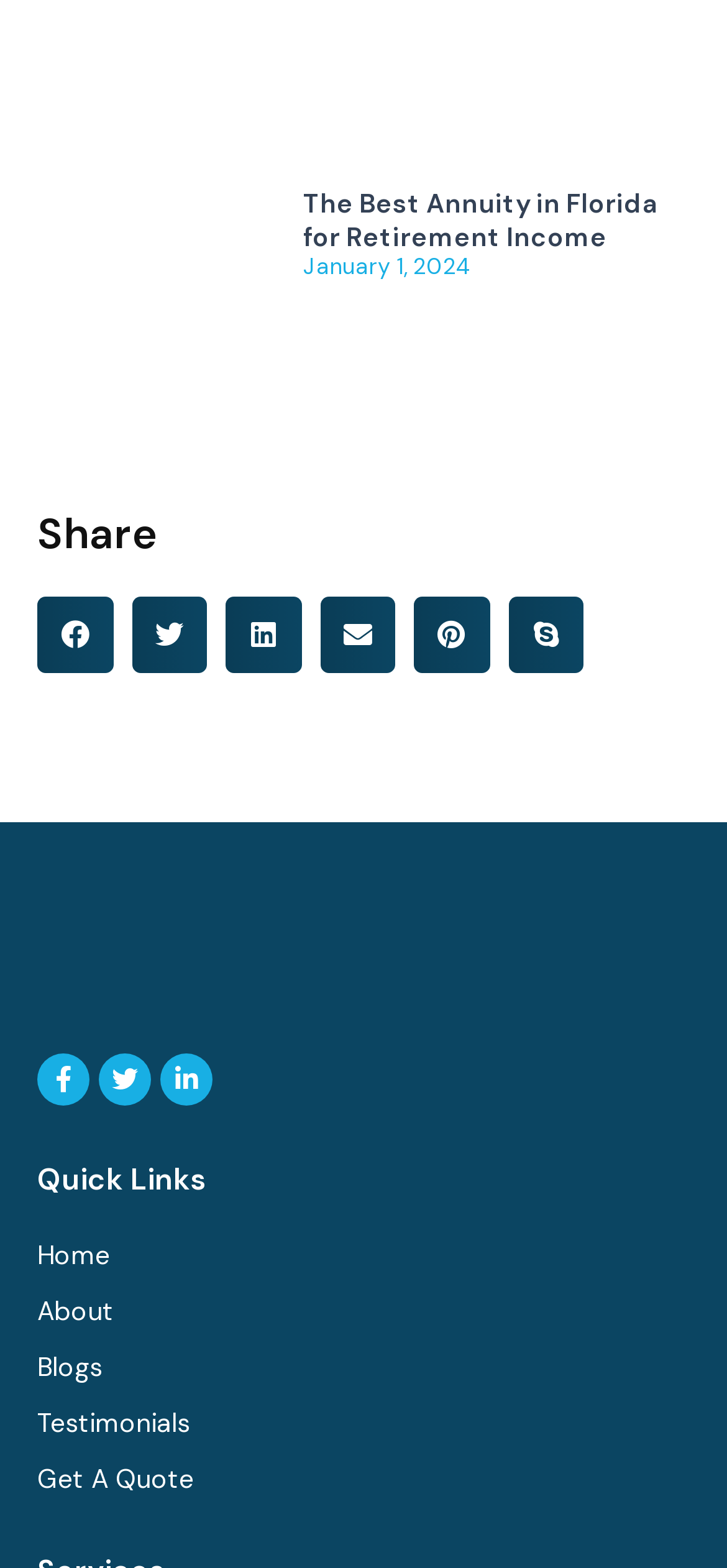Please identify the bounding box coordinates of the element's region that I should click in order to complete the following instruction: "Go to the 'Get A Quote' page". The bounding box coordinates consist of four float numbers between 0 and 1, i.e., [left, top, right, bottom].

[0.051, 0.931, 0.949, 0.955]